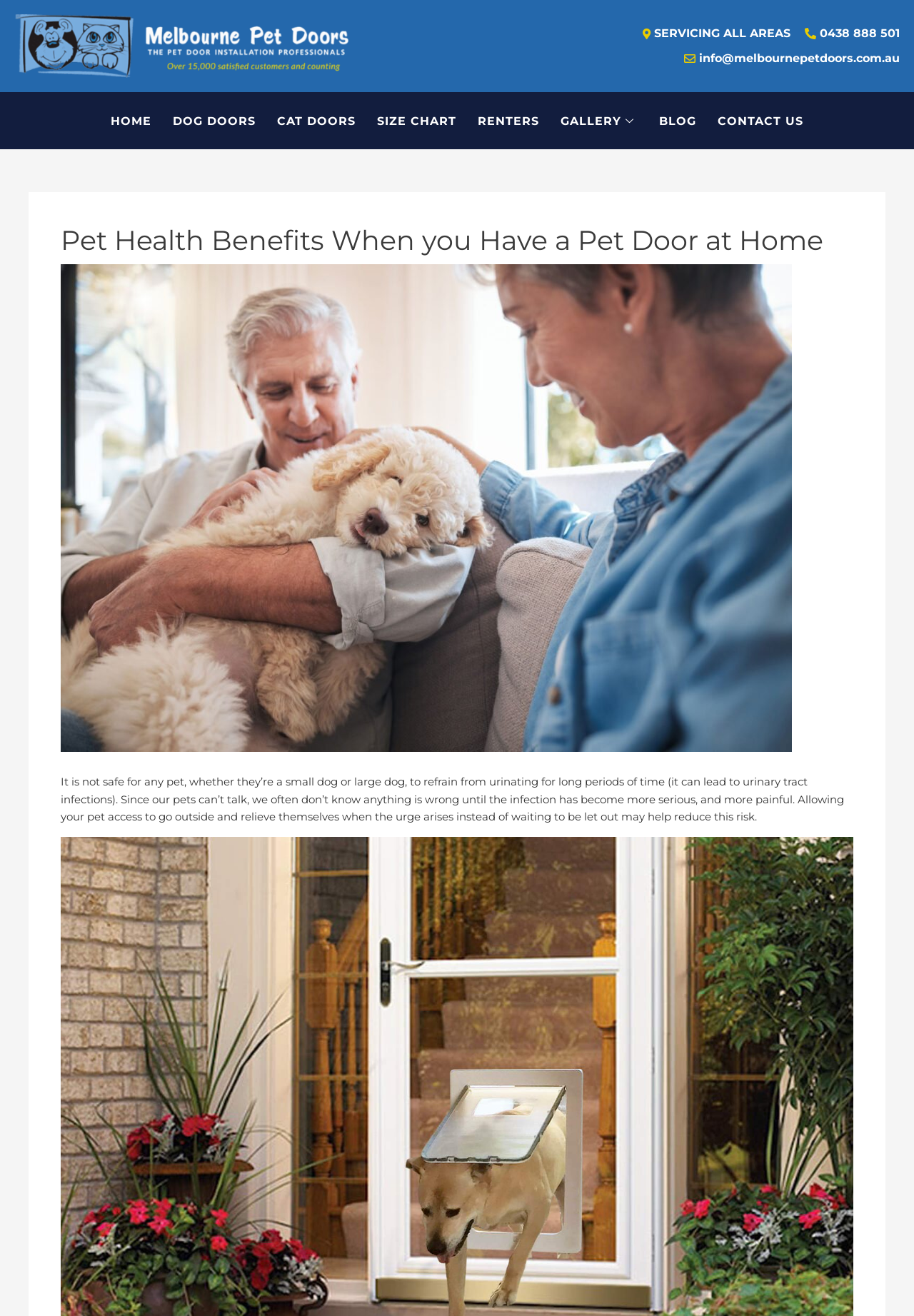Offer a detailed explanation of the webpage layout and contents.

The webpage is about the benefits of having a pet door at home, specifically focusing on pet health. At the top left corner, there is a logo of a pet door company in Melbourne, accompanied by a link to the logo. To the right of the logo, there is a static text "SERVICING ALL AREAS" and two links to contact information: a phone number and an email address.

Below the logo, there is a navigation menu with eight links: "HOME", "DOG DOORS", "CAT DOORS", "SIZE CHART", "RENTERS", "GALLERY", "BLOG", and "CONTACT US". The navigation menu spans across the top of the page.

The main content of the page is divided into two sections. The first section has a heading "Pet Health Benefits When you Have a Pet Door at Home" and an image of an old age couple petting their dog with affection. Below the image, there is a paragraph of text discussing the importance of allowing pets to relieve themselves when needed to prevent urinary tract infections.

There are no other images on the page besides the logo and the image of the old age couple with their dog. The overall content of the page is focused on the benefits of pet doors for pet health, with a brief introduction and a specific example of how pet doors can help prevent health issues.